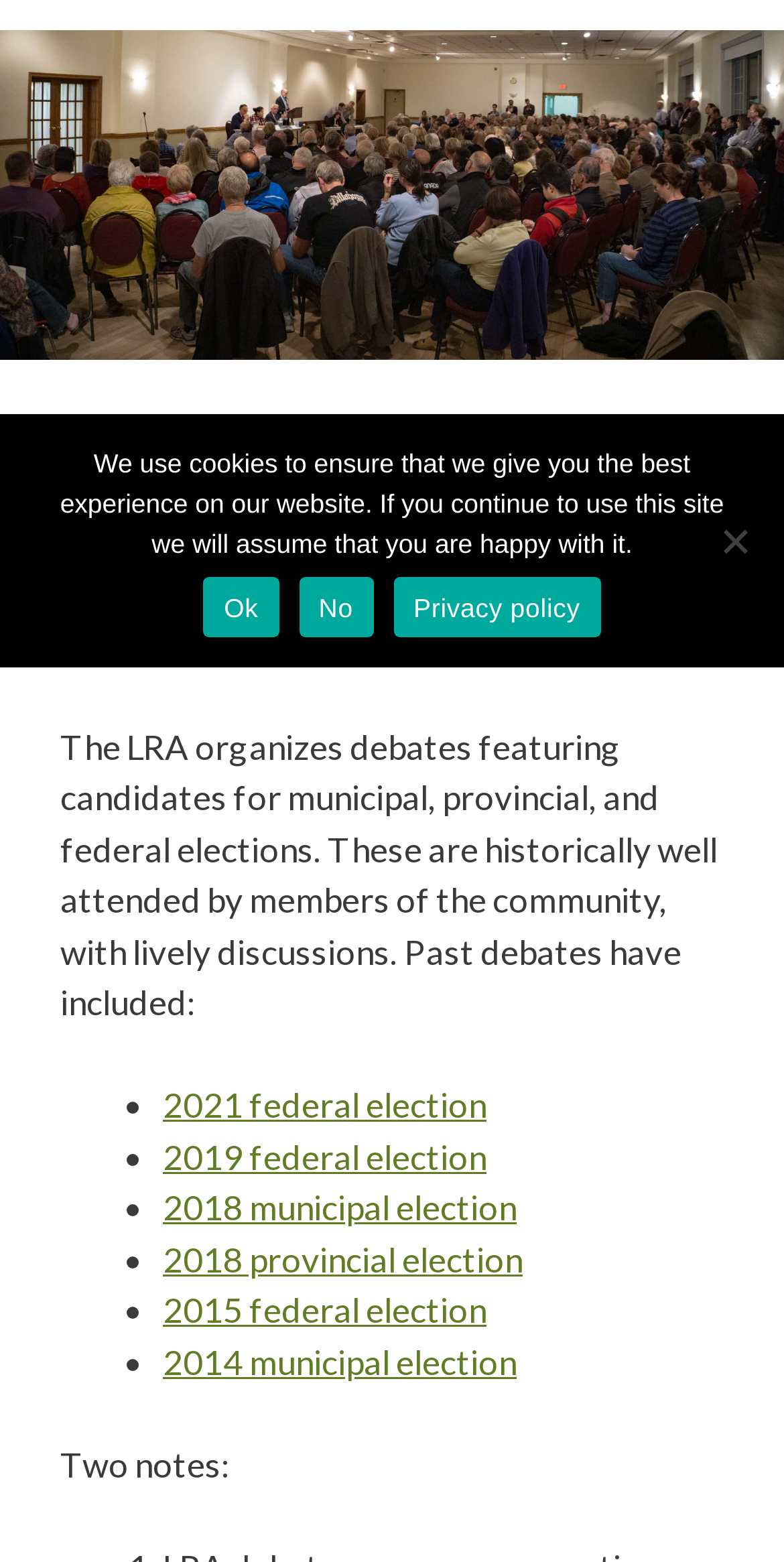Identify the bounding box coordinates for the UI element described as follows: 2014 municipal election. Use the format (top-left x, top-left y, bottom-right x, bottom-right y) and ensure all values are floating point numbers between 0 and 1.

[0.208, 0.858, 0.659, 0.885]